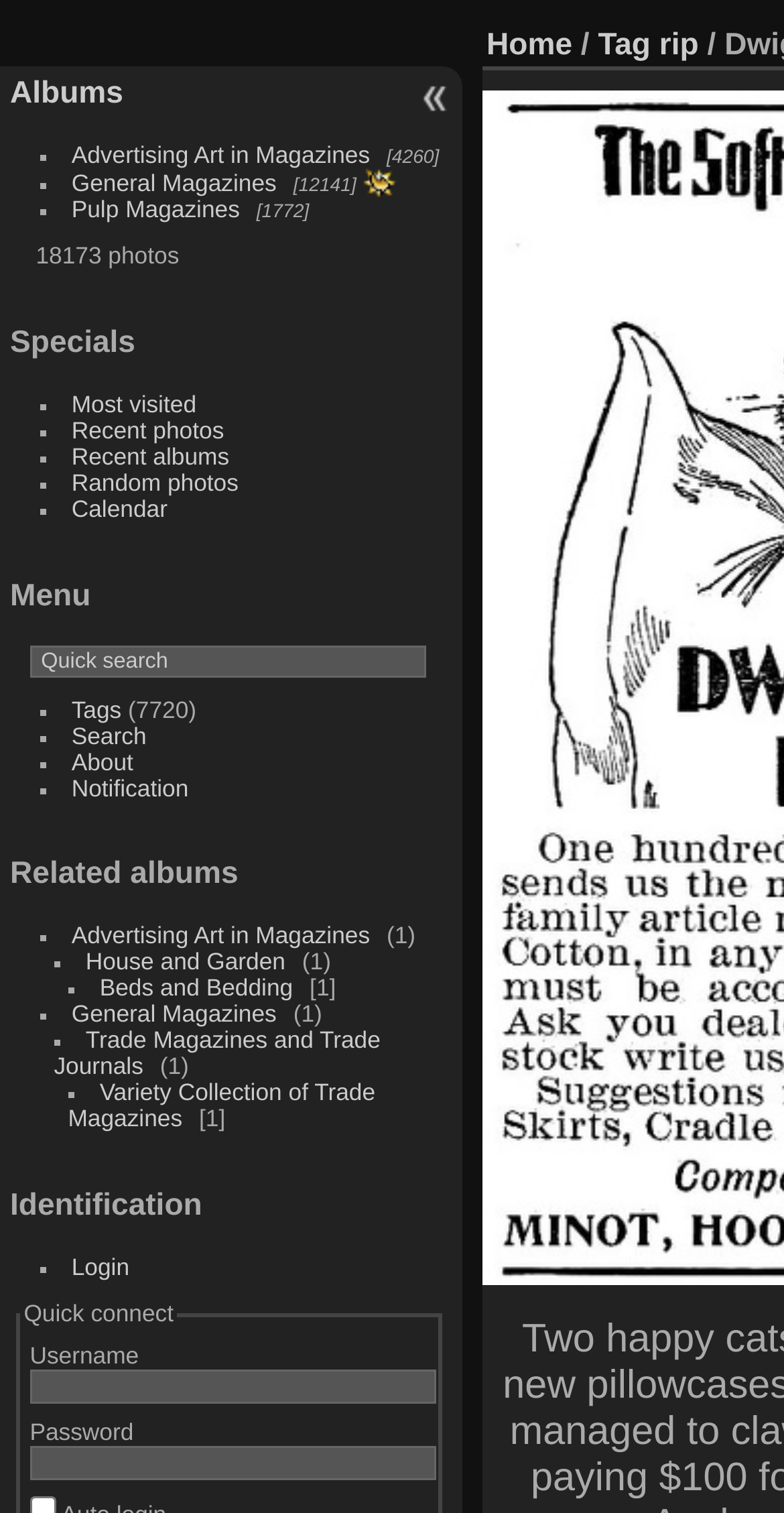Determine the bounding box coordinates of the section to be clicked to follow the instruction: "View Advertising Art in Magazines". The coordinates should be given as four float numbers between 0 and 1, formatted as [left, top, right, bottom].

[0.091, 0.094, 0.472, 0.112]